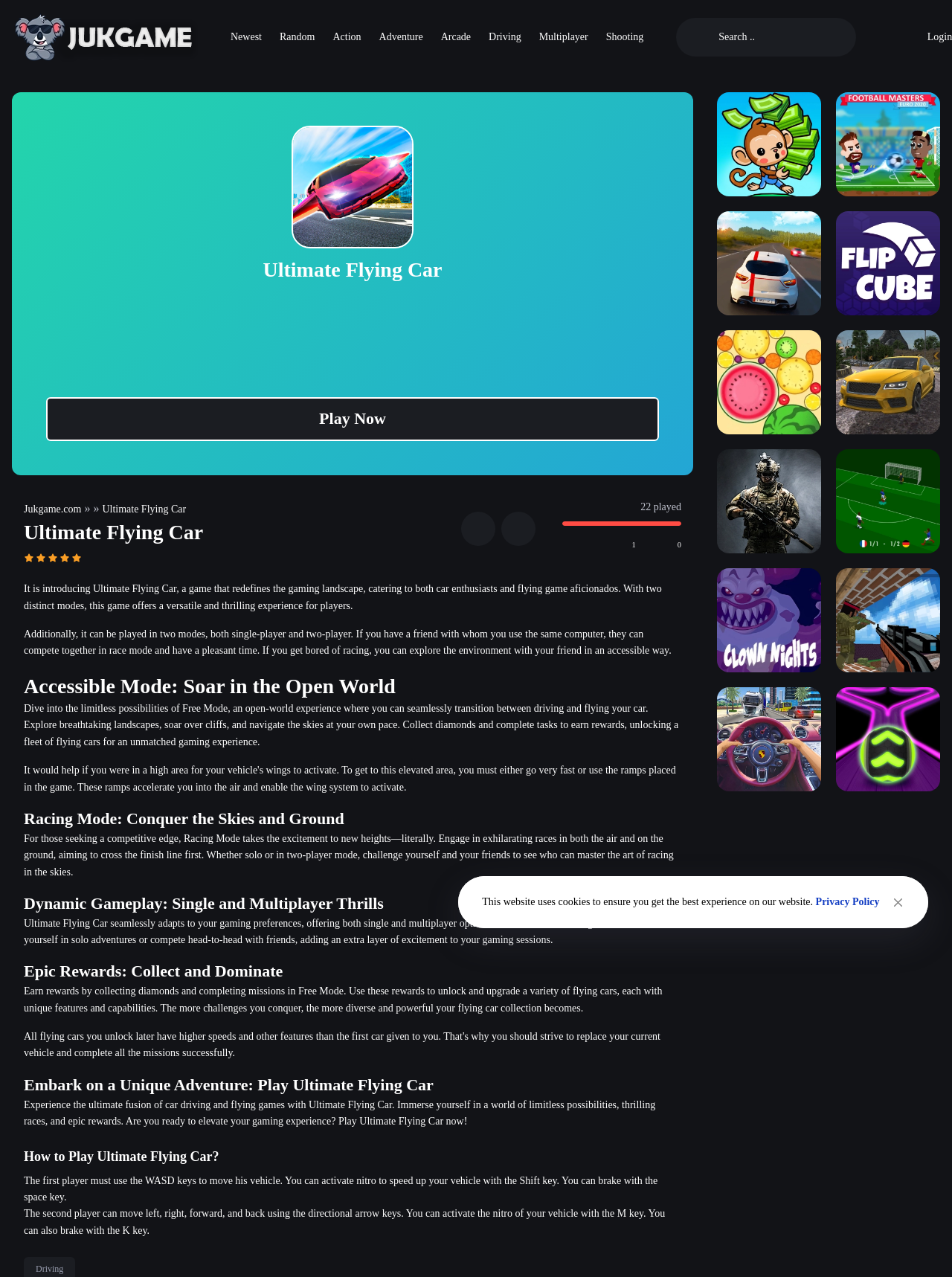Find the bounding box coordinates of the clickable area that will achieve the following instruction: "Like the game".

[0.632, 0.417, 0.661, 0.438]